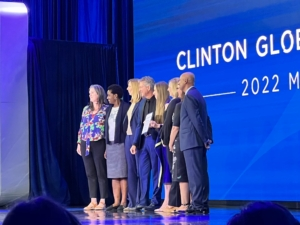What is the significance of community health workers in the event?
Using the information presented in the image, please offer a detailed response to the question.

The event underlines the importance of community health workers, particularly highlighting the essential roles women play in healthcare delivery. This suggests that community health workers are crucial in providing healthcare services, and the event aims to emphasize their significance.